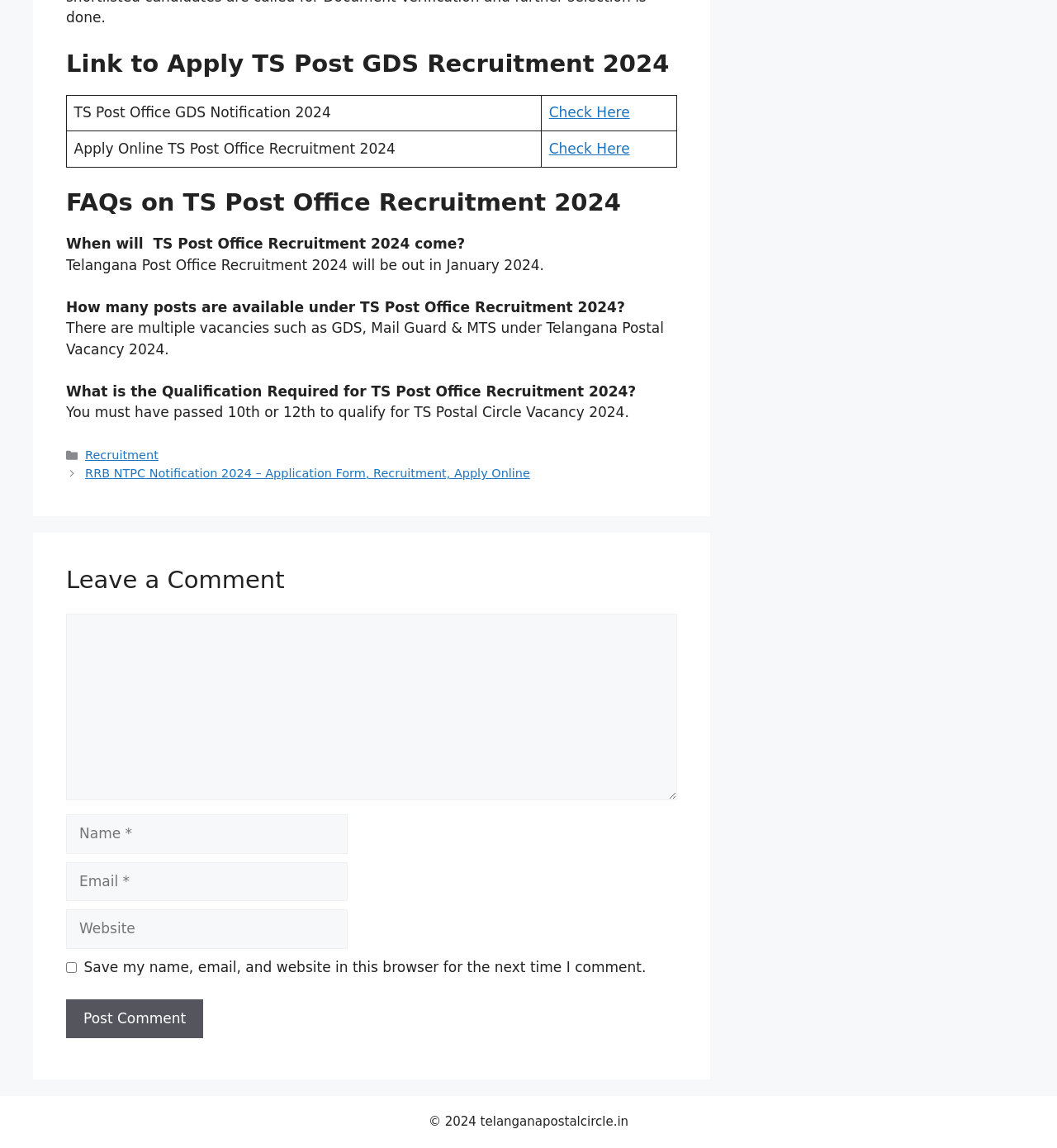Analyze the image and give a detailed response to the question:
What is the qualification required for TS Post Office Recruitment 2024?

The answer can be found in the FAQs section of the webpage, where it is stated that 'You must have passed 10th or 12th to qualify for TS Postal Circle Vacancy 2024.'